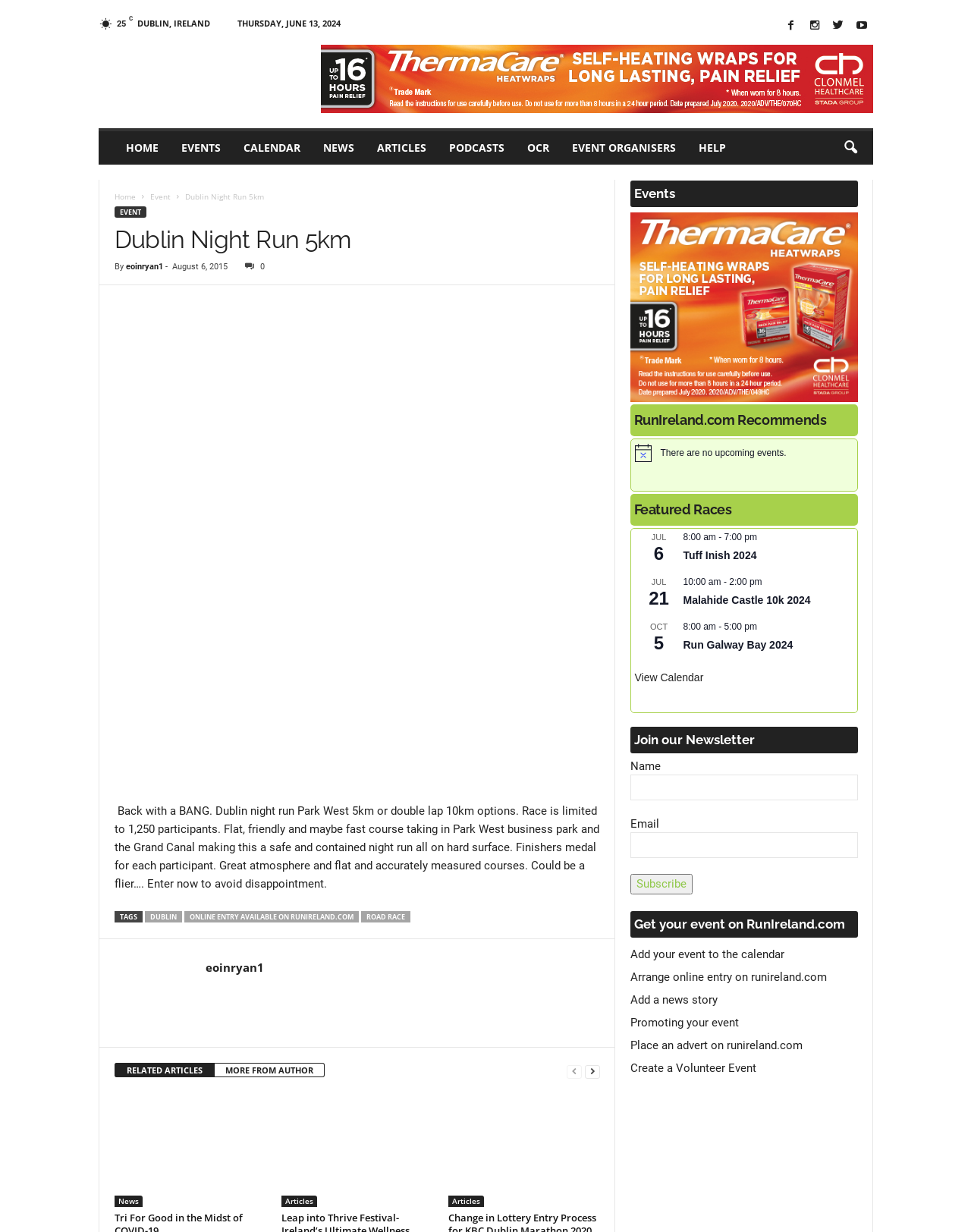Could you provide the bounding box coordinates for the portion of the screen to click to complete this instruction: "Click on the 'HOME' link"?

[0.118, 0.107, 0.175, 0.134]